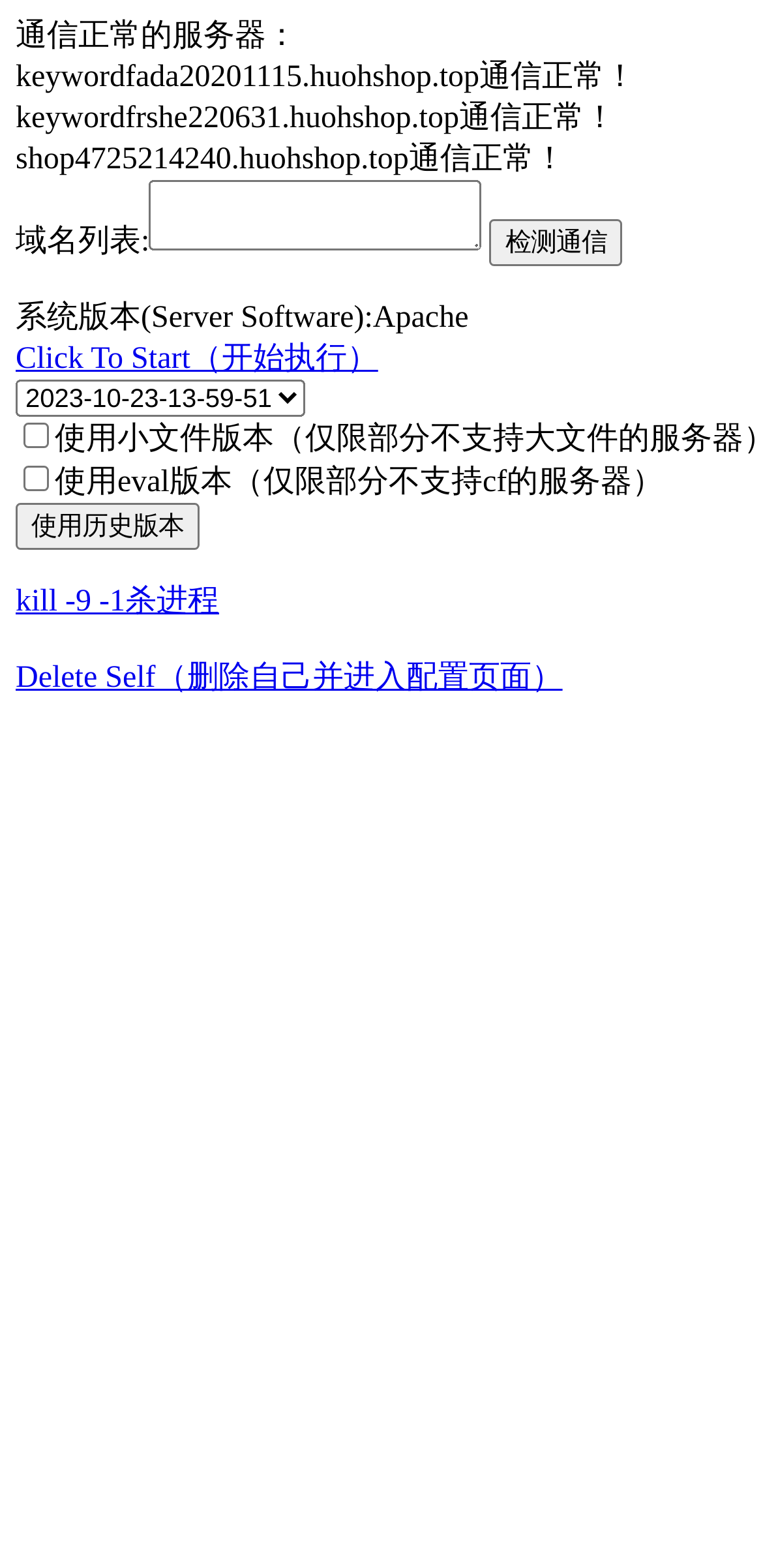Answer the question with a single word or phrase: 
What is the function of the link 'Delete Self（删除自己并进入配置页面）'?

Delete self and enter config page